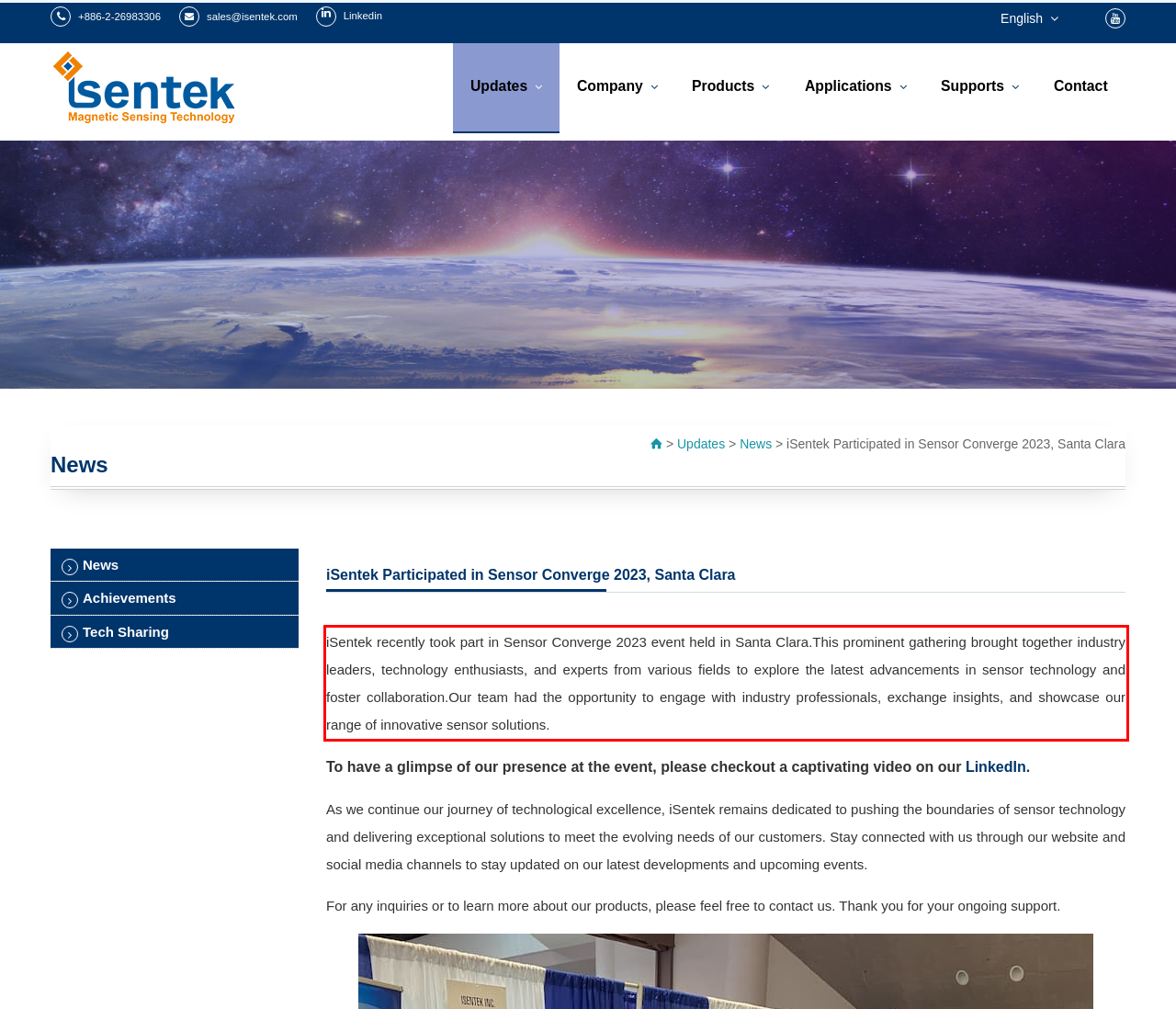Look at the provided screenshot of the webpage and perform OCR on the text within the red bounding box.

iSentek recently took part in Sensor Converge 2023 event held in Santa Clara.This prominent gathering brought together industry leaders, technology enthusiasts, and experts from various fields to explore the latest advancements in sensor technology and foster collaboration.Our team had the opportunity to engage with industry professionals, exchange insights, and showcase our range of innovative sensor solutions.